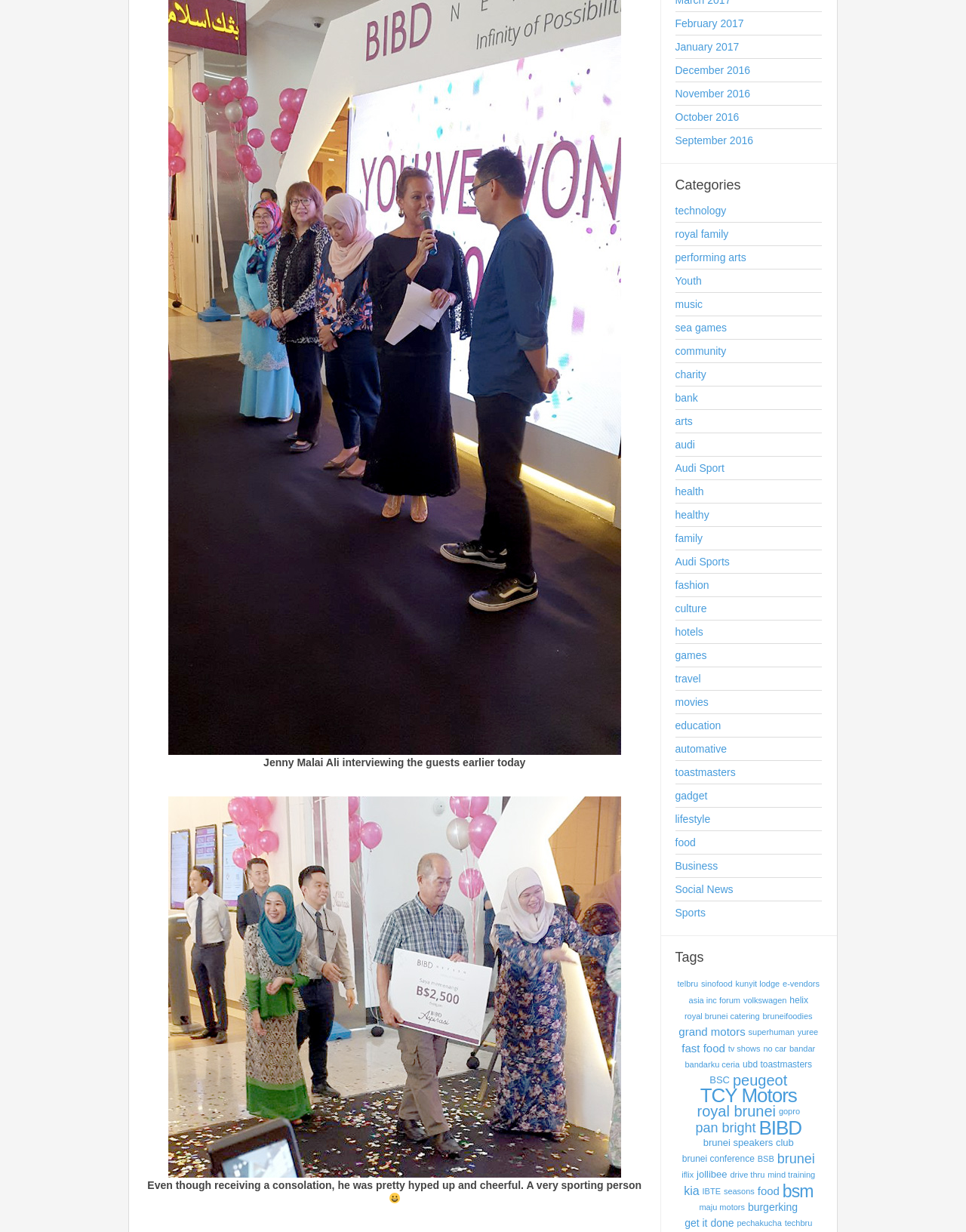Please locate the bounding box coordinates for the element that should be clicked to achieve the following instruction: "Read the article about 'Jenny Malai Ali interviewing the guests earlier today'". Ensure the coordinates are given as four float numbers between 0 and 1, i.e., [left, top, right, bottom].

[0.273, 0.614, 0.544, 0.624]